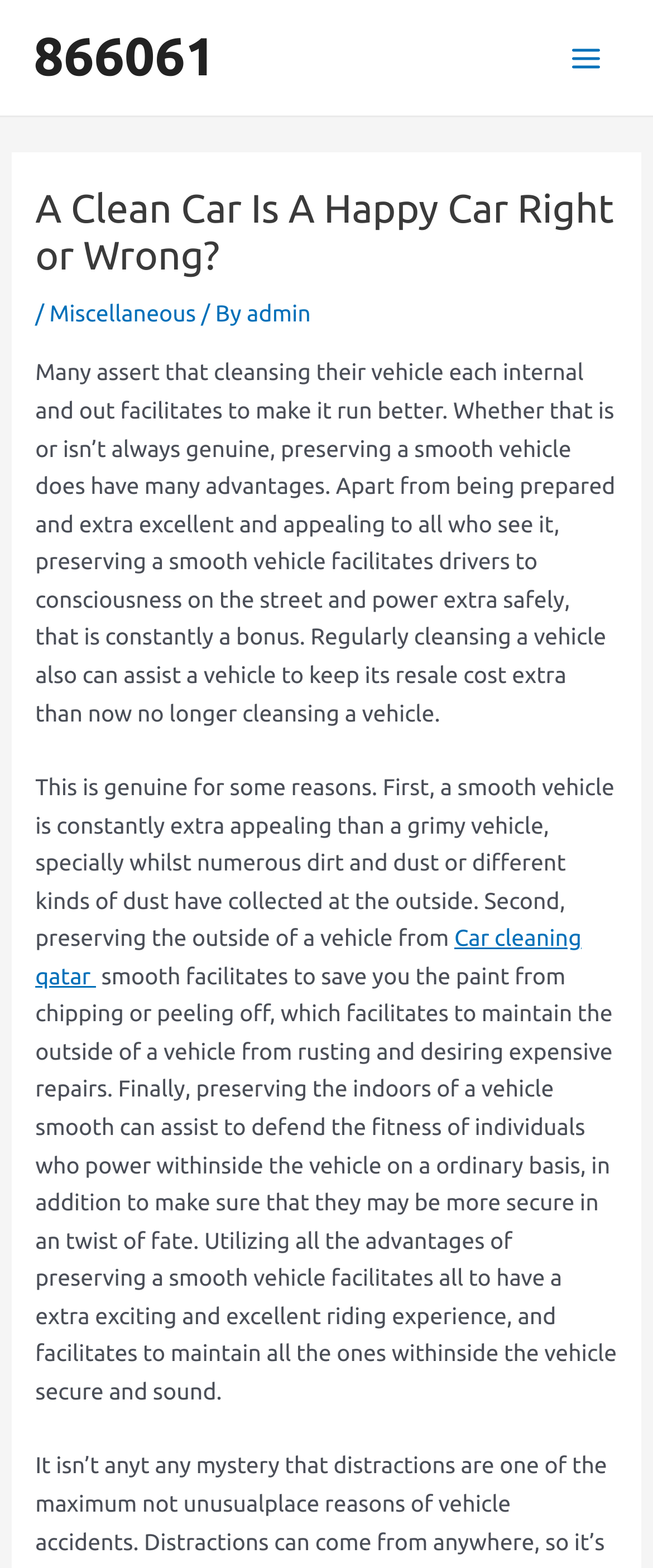Utilize the information from the image to answer the question in detail:
What is the author of the article?

The author of the article can be found in the header section of the webpage, where it says 'By admin'. This indicates that the author of the article is 'admin'.